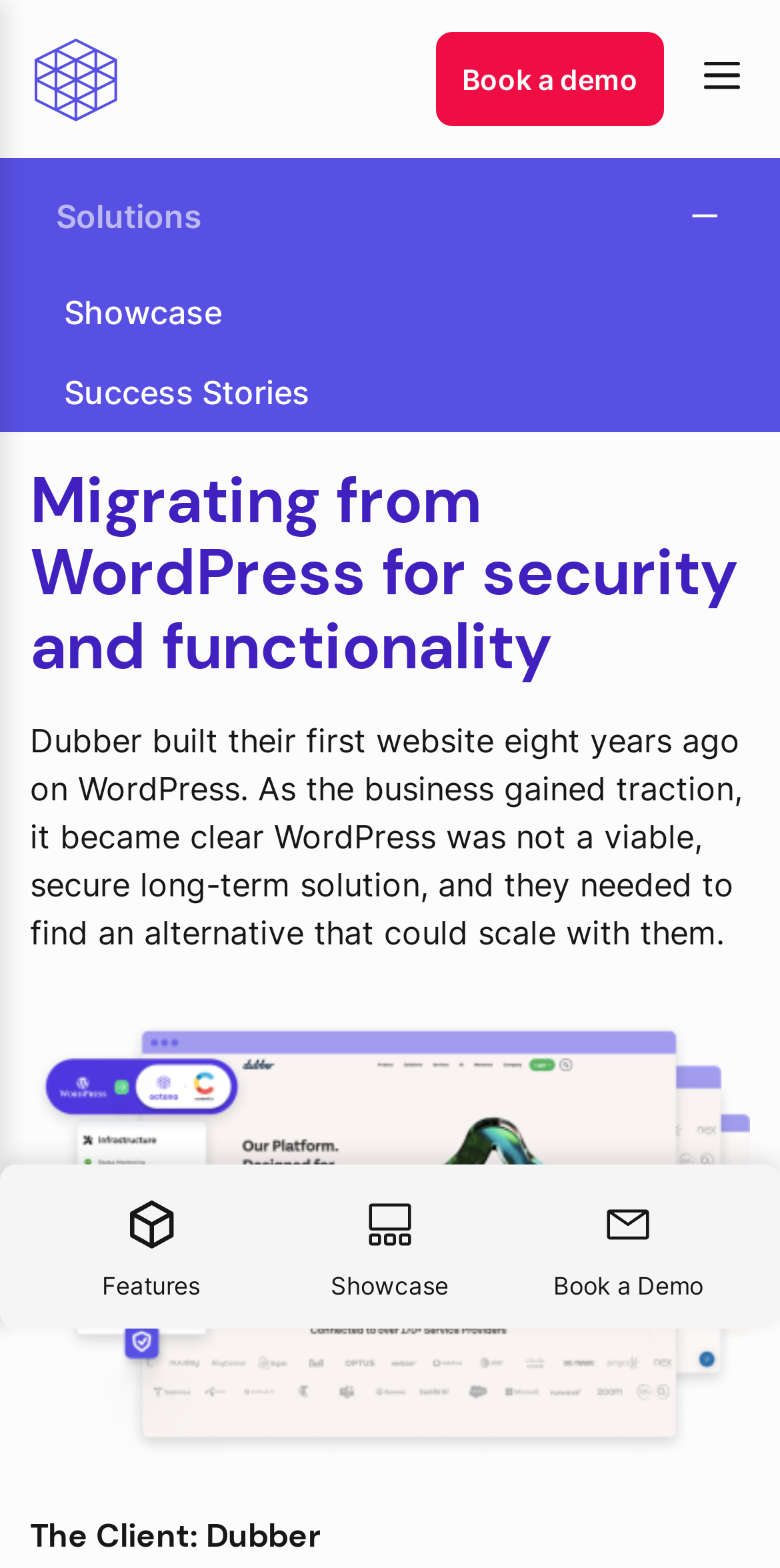What is the name of the client mentioned in the webpage?
Answer the question with just one word or phrase using the image.

Dubber